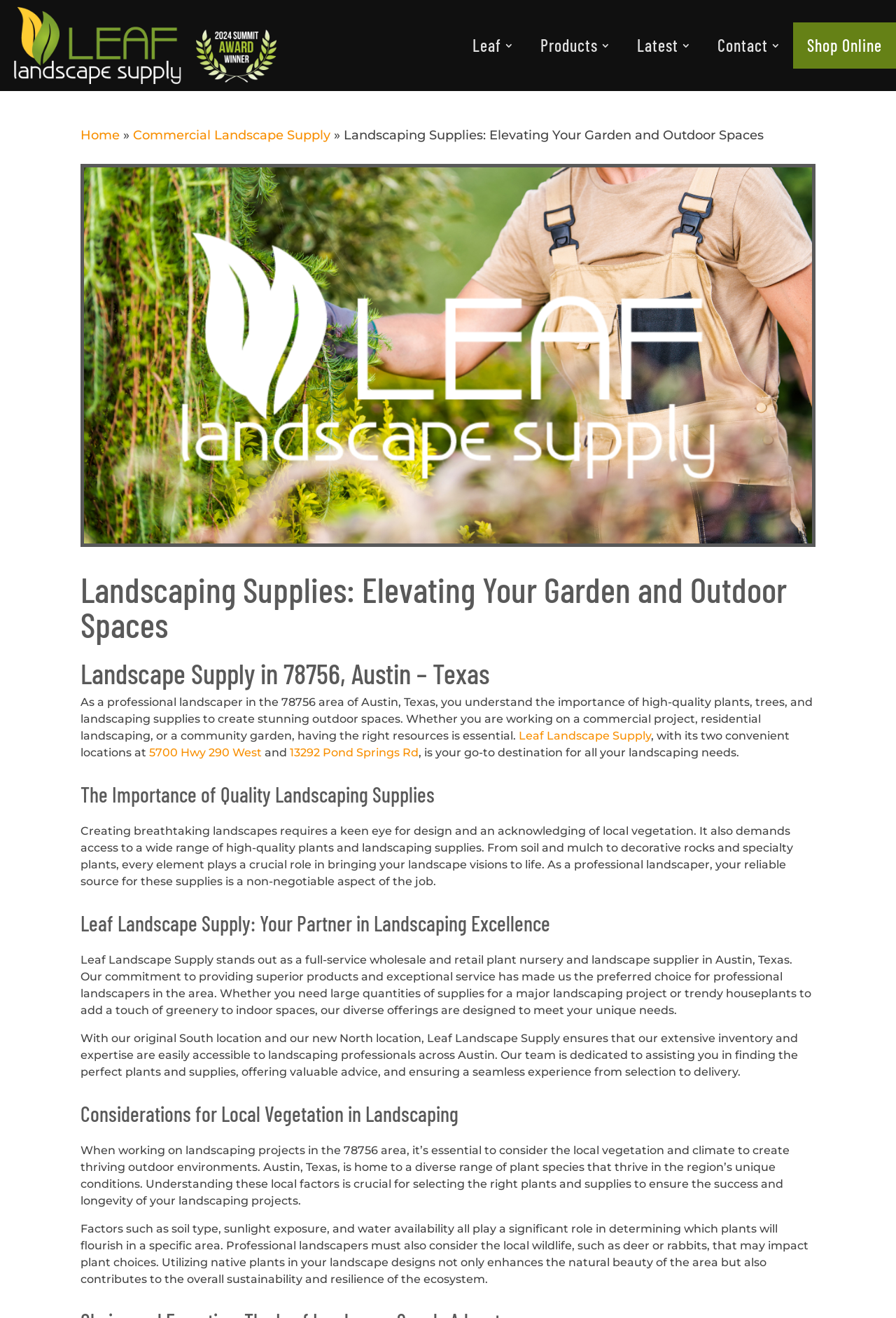Identify the bounding box coordinates for the region to click in order to carry out this instruction: "Explore the 'Shop Online' section". Provide the coordinates using four float numbers between 0 and 1, formatted as [left, top, right, bottom].

[0.885, 0.017, 1.0, 0.052]